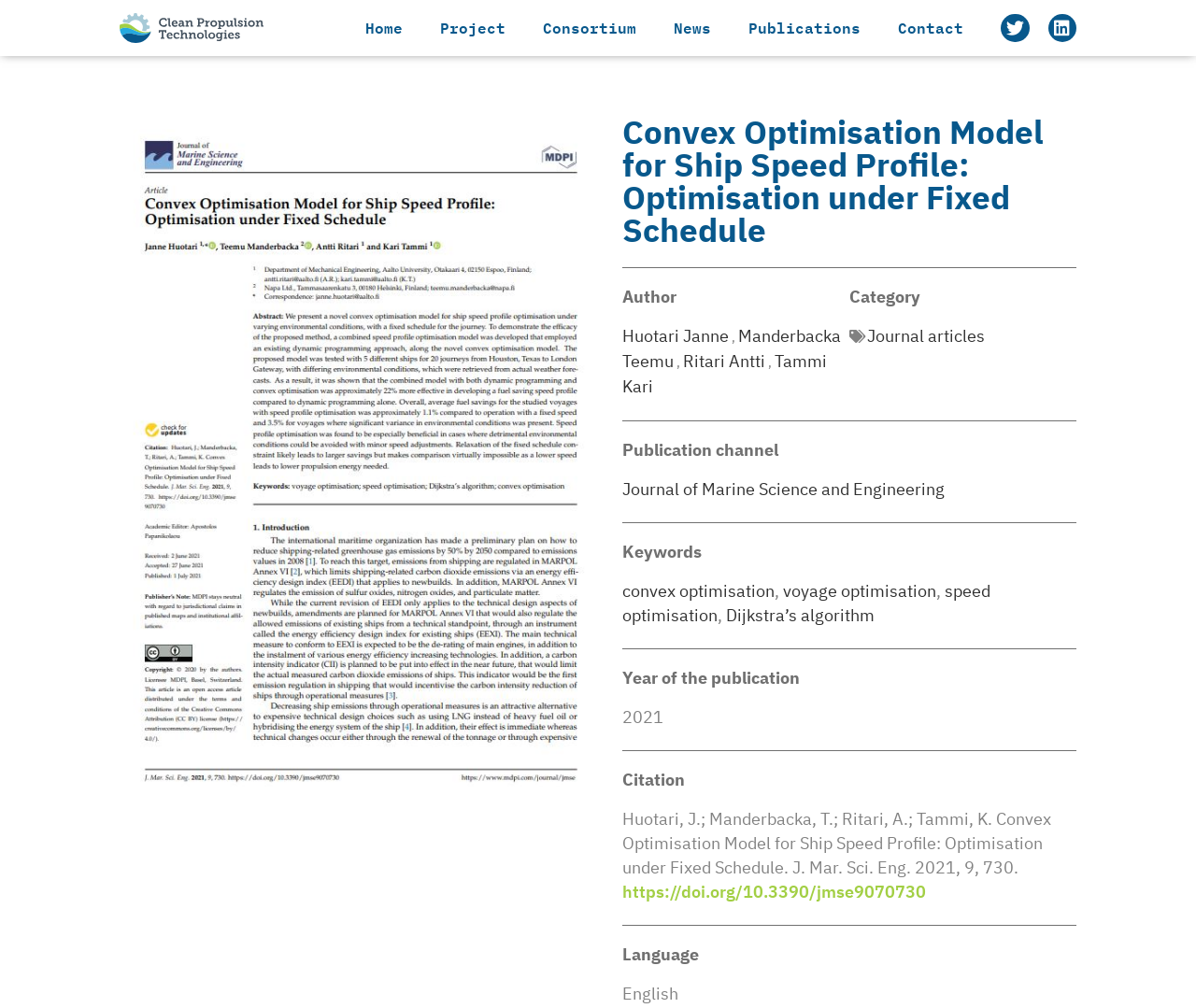Indicate the bounding box coordinates of the element that needs to be clicked to satisfy the following instruction: "go to home page". The coordinates should be four float numbers between 0 and 1, i.e., [left, top, right, bottom].

[0.29, 0.006, 0.353, 0.049]